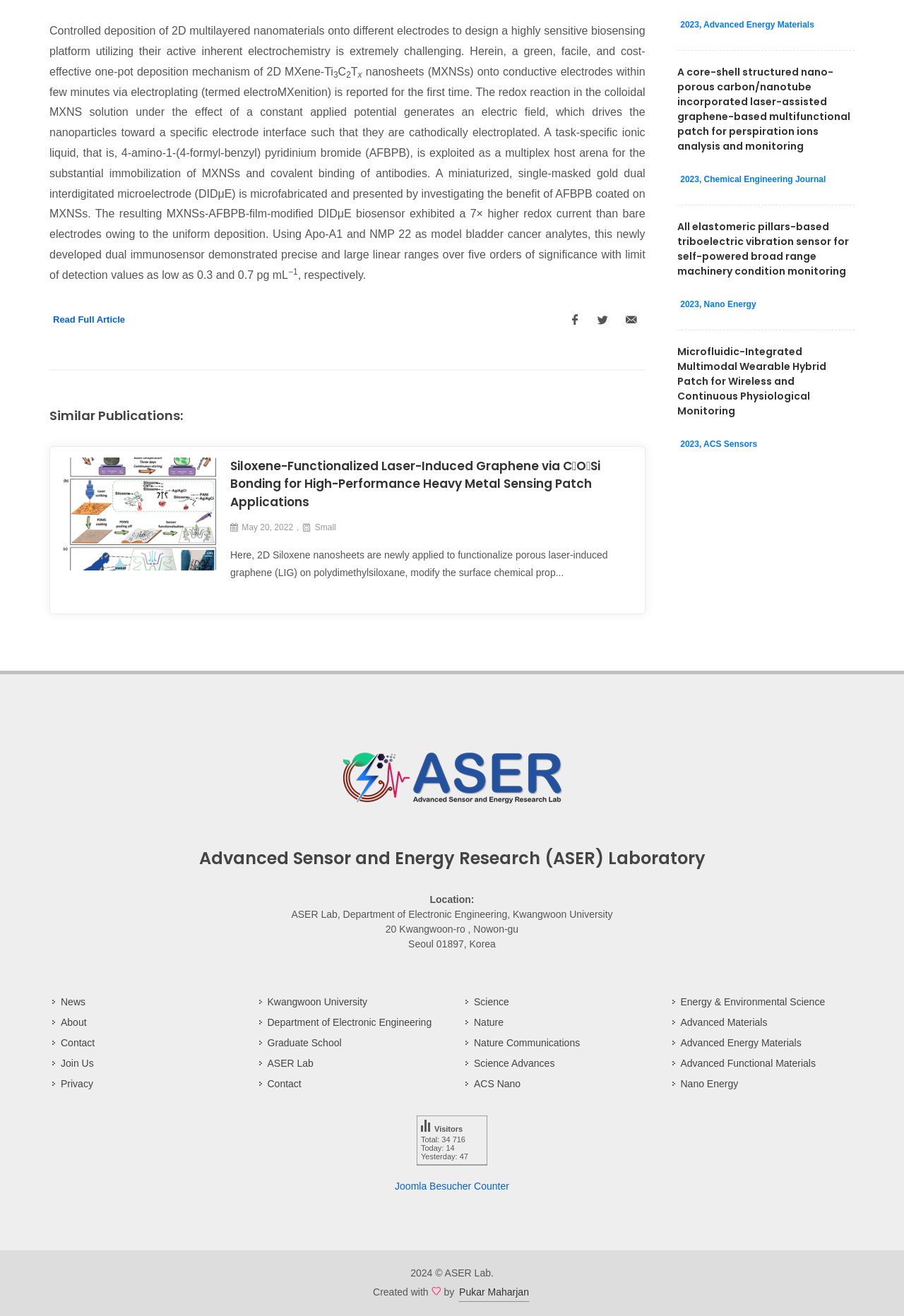Specify the bounding box coordinates of the area to click in order to follow the given instruction: "Check news."

[0.058, 0.756, 0.097, 0.767]